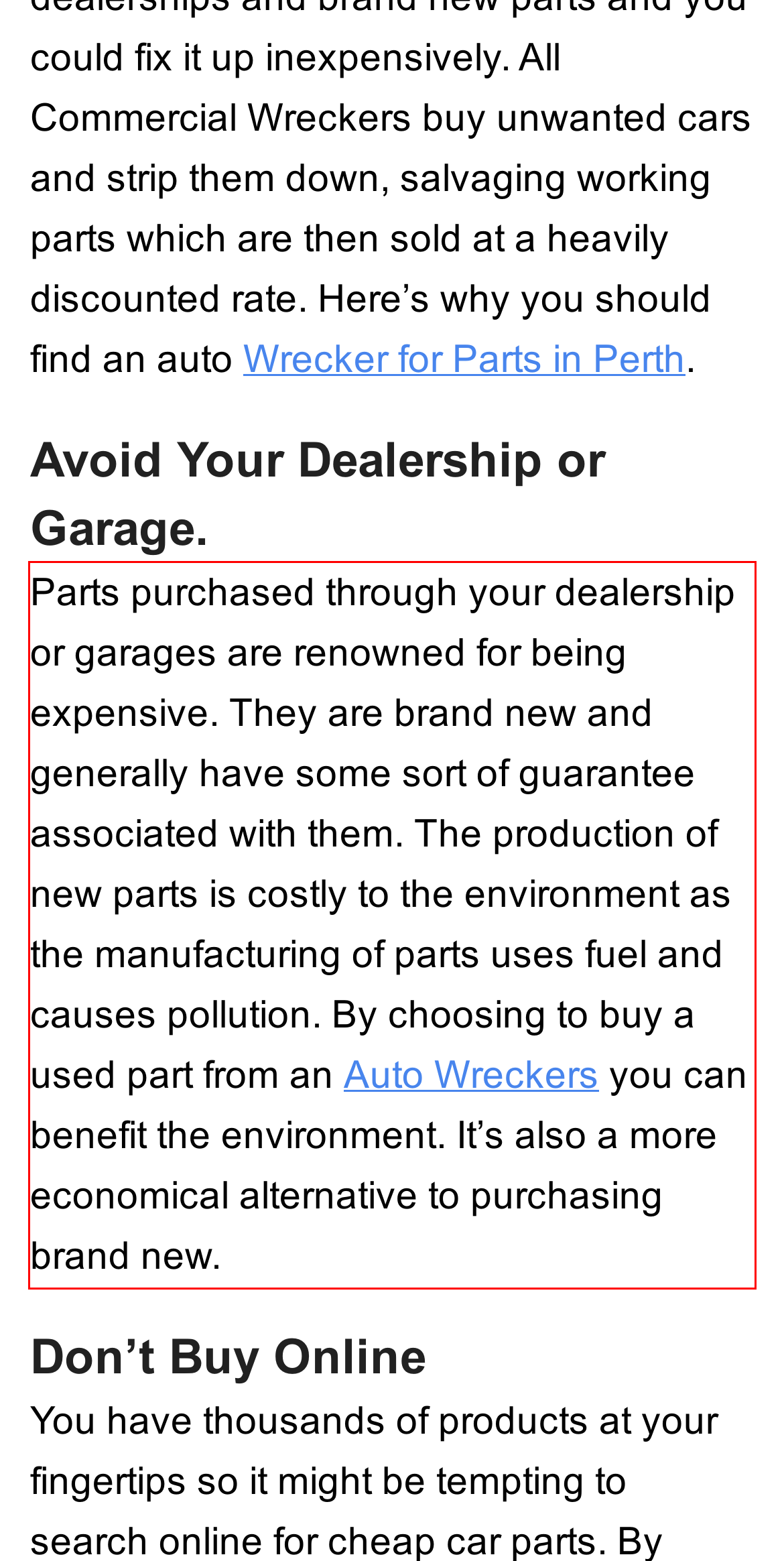Please look at the screenshot provided and find the red bounding box. Extract the text content contained within this bounding box.

Parts purchased through your dealership or garages are renowned for being expensive. They are brand new and generally have some sort of guarantee associated with them. The production of new parts is costly to the environment as the manufacturing of parts uses fuel and causes pollution. By choosing to buy a used part from an Auto Wreckers you can benefit the environment. It’s also a more economical alternative to purchasing brand new.